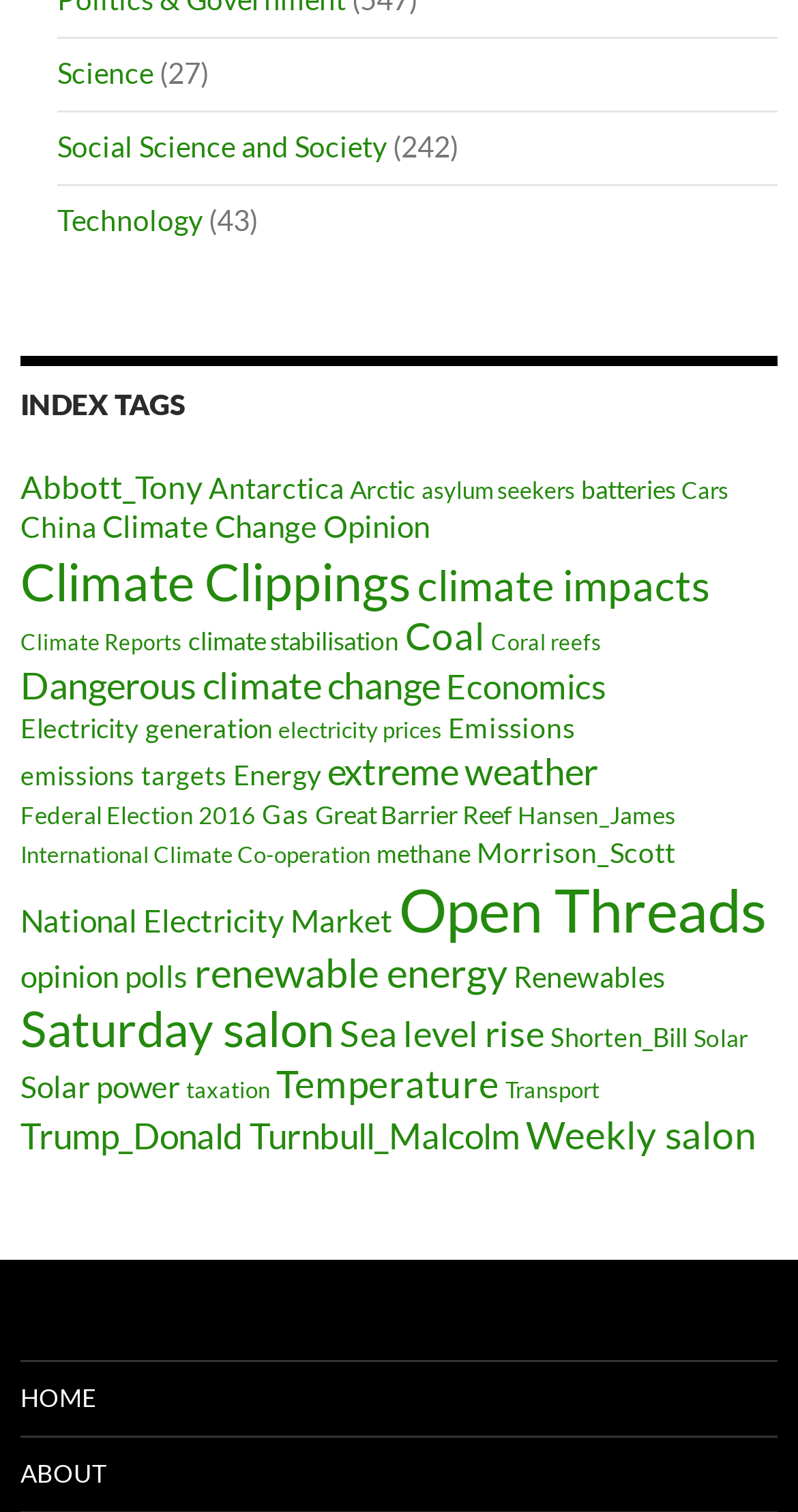Is there a link to the home page?
We need a detailed and exhaustive answer to the question. Please elaborate.

I looked at the links at the bottom of the page and found a link labeled 'HOME'.